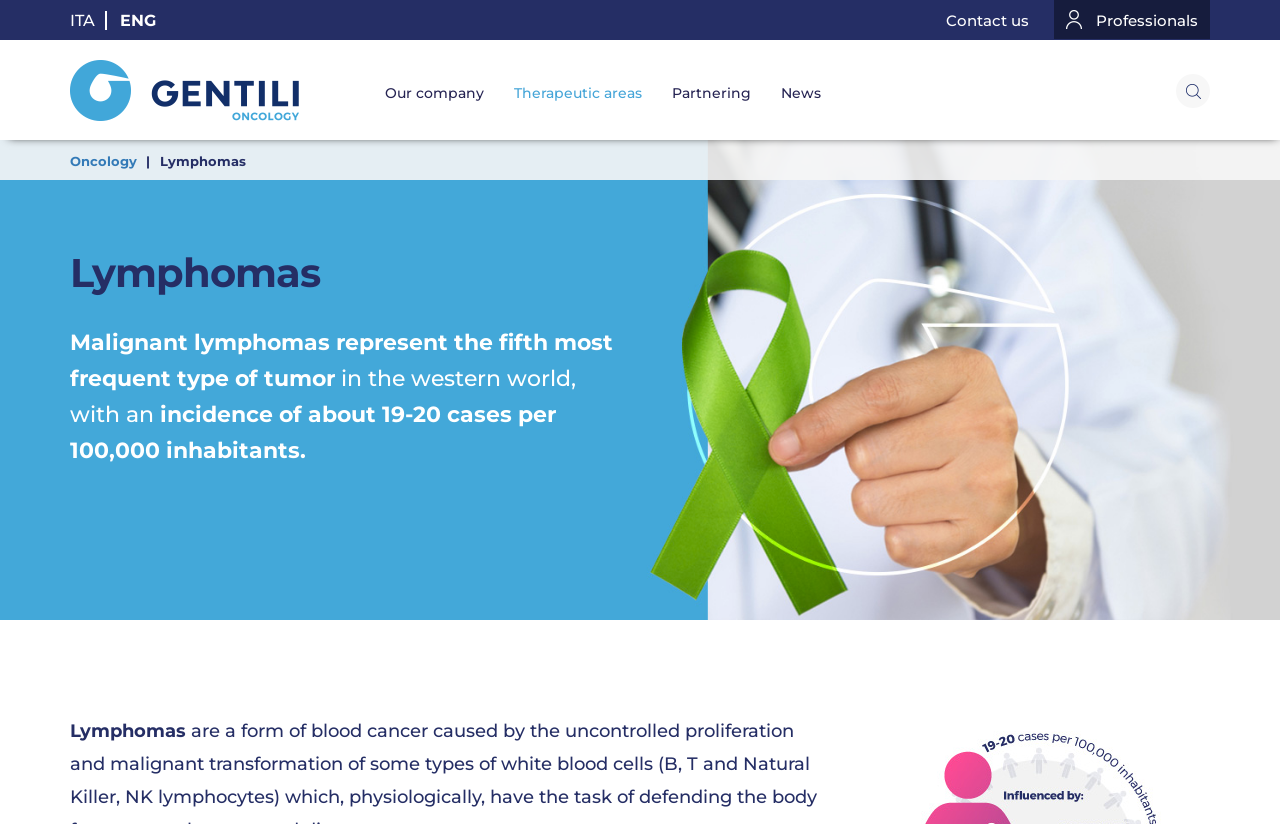Locate the bounding box coordinates of the clickable element to fulfill the following instruction: "Explore news". Provide the coordinates as four float numbers between 0 and 1 in the format [left, top, right, bottom].

[0.598, 0.049, 0.653, 0.17]